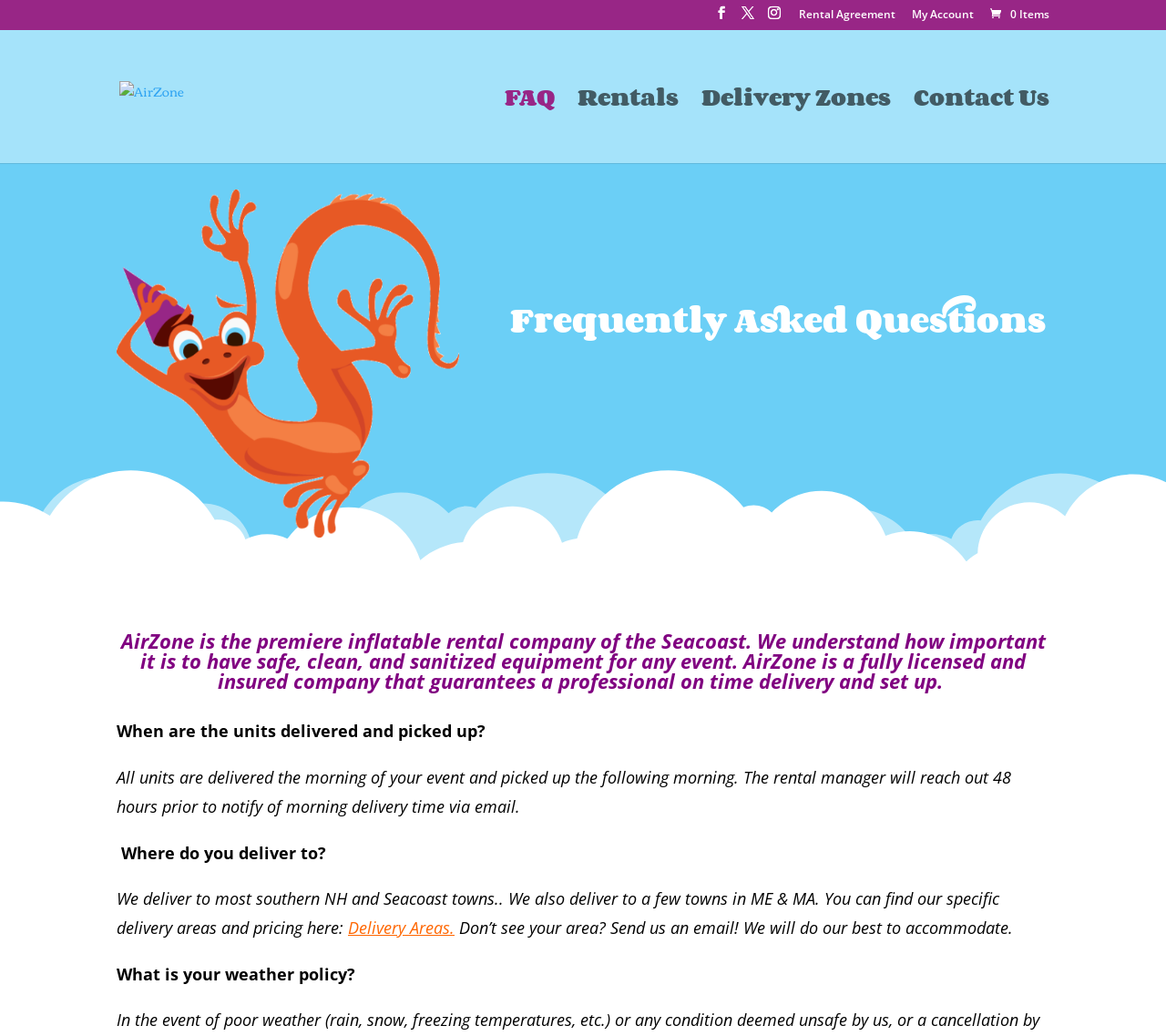Create a detailed narrative describing the layout and content of the webpage.

The webpage is about AirZone, an inflatable rental company, and its FAQ section. At the top, there are several links, including 'Rental Agreement', 'My Account', and a shopping cart icon with '0 Items'. The company's logo, 'AirZone', is also located at the top, accompanied by an image.

Below the top section, there are main navigation links, including 'FAQ', 'Rentals', 'Delivery Zones', and 'Contact Us'. The main content of the page is the FAQ section, which has a heading 'Frequently Asked Questions'.

The FAQ section is divided into several questions and answers. The first question is 'When are the units delivered and picked up?', and the answer explains that the units are delivered in the morning and picked up the following morning. The second question is 'Where do you deliver to?', and the answer lists the areas they deliver to, including southern NH and Seacoast towns, as well as some towns in ME & MA. There are links to 'Delivery Areas' and an invitation to send an email if the area is not listed. The third question is 'What is your weather policy?', but the answer is not provided in the given accessibility tree.

Throughout the page, there are no images other than the company logo. The layout is organized, with clear headings and concise text, making it easy to navigate and find the desired information.